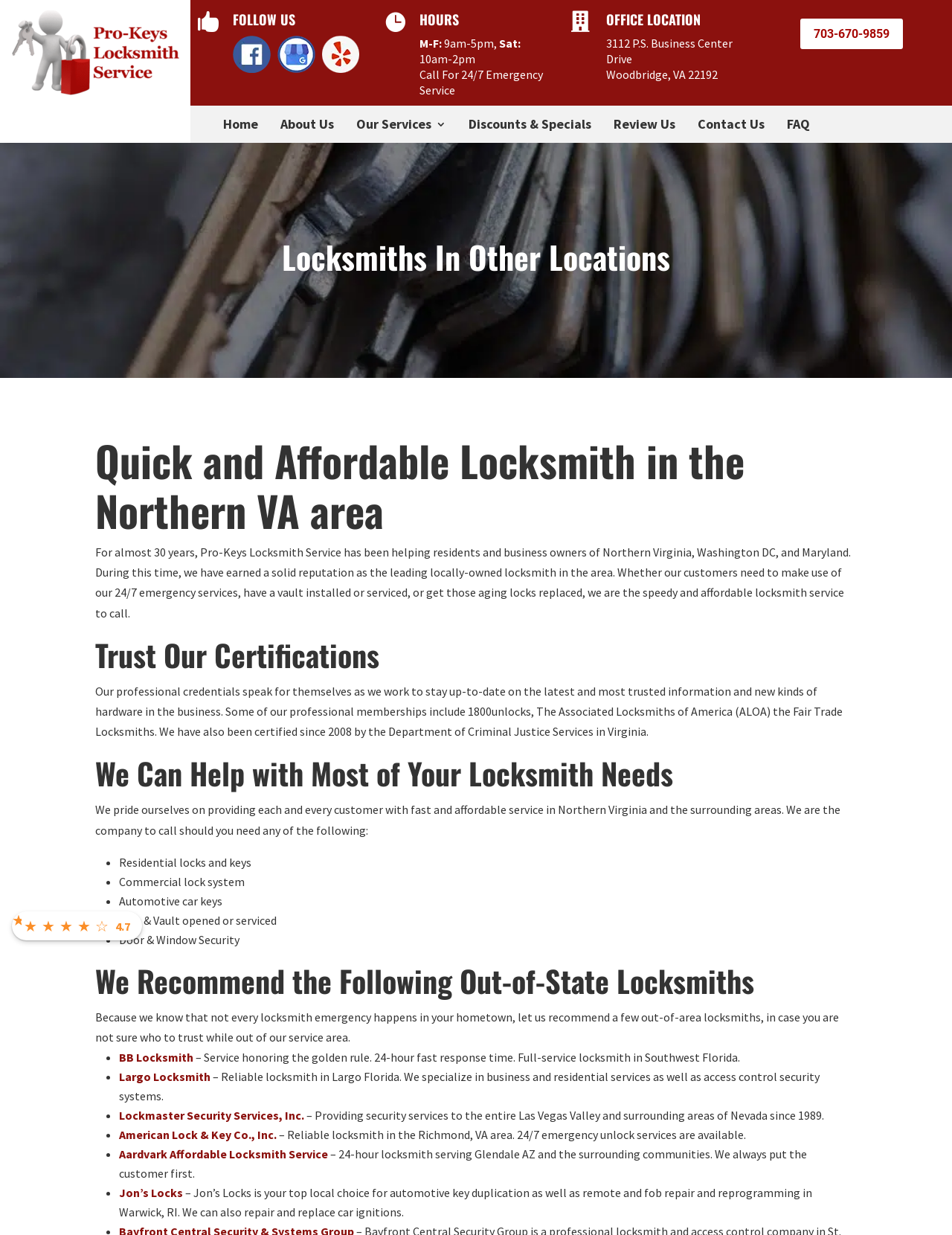What are the office hours of the locksmith service?
We need a detailed and exhaustive answer to the question. Please elaborate.

The office hours of the locksmith service can be found in the 'HOURS' section of the webpage, which lists the hours as 'M-F: 9am-5pm, Sat: 10am-2pm'.